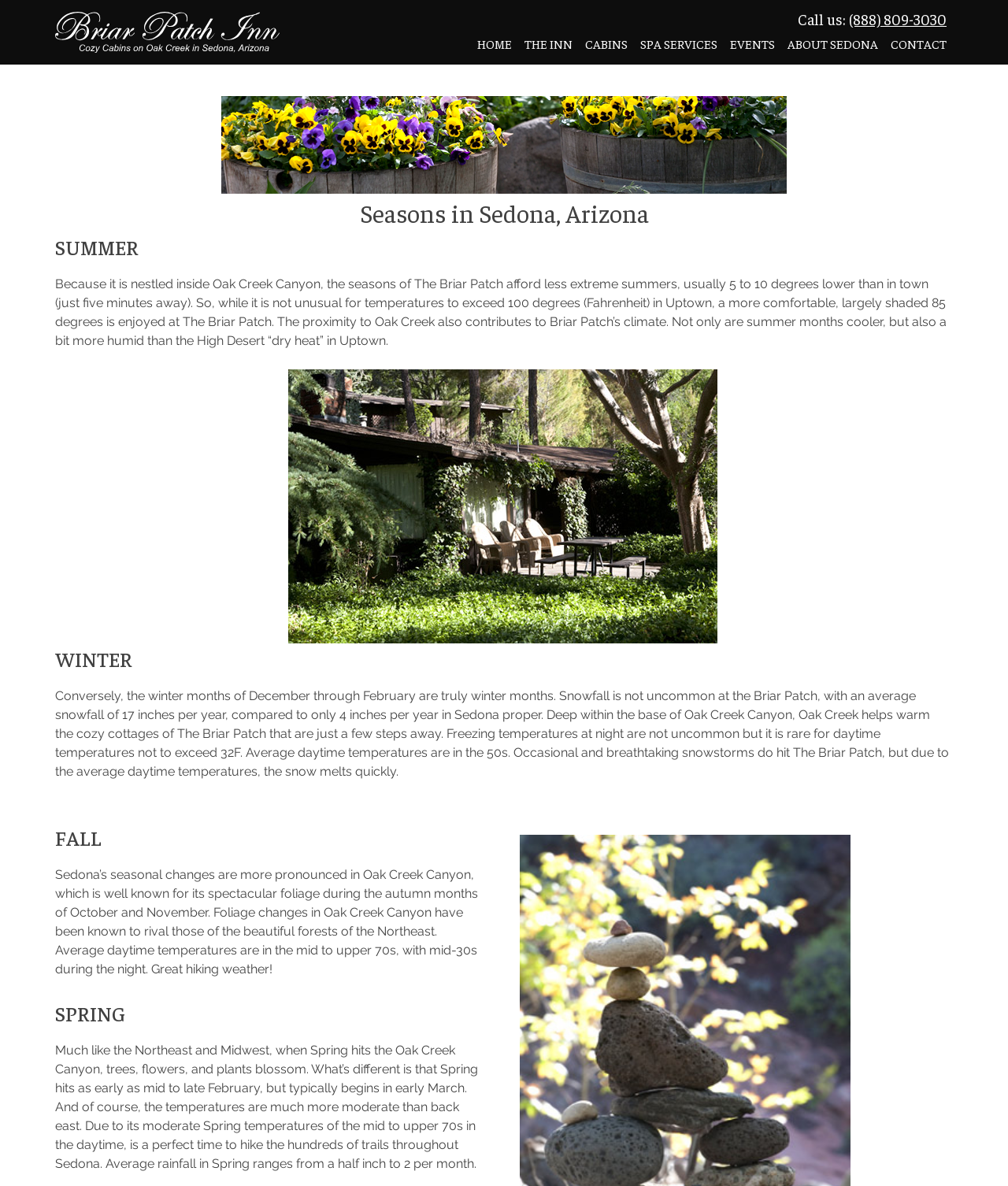What is the temperature range during the day in winter?
Look at the image and respond with a one-word or short phrase answer.

50s